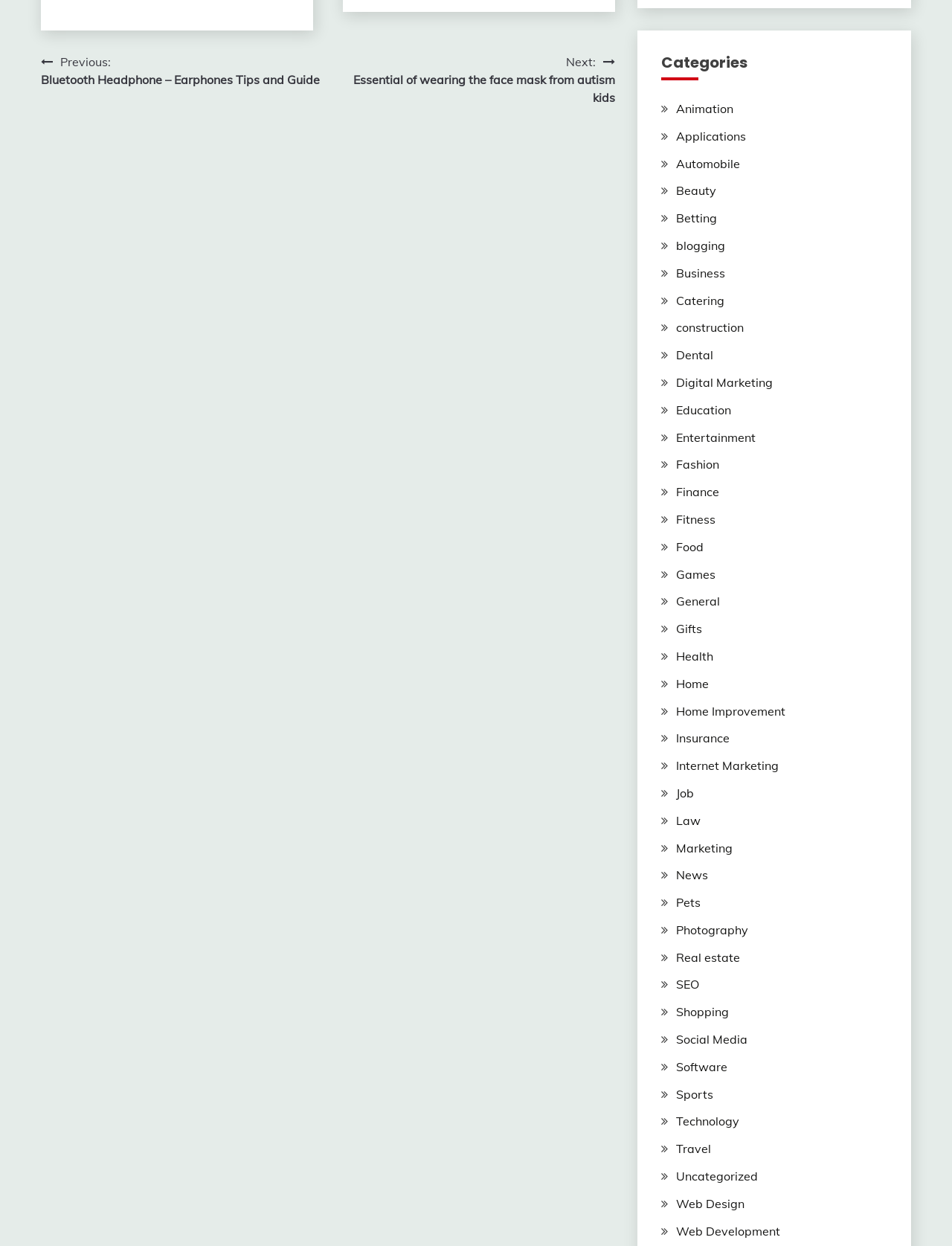Please determine the bounding box coordinates for the UI element described here. Use the format (top-left x, top-left y, bottom-right x, bottom-right y) with values bounded between 0 and 1: Real estate

[0.71, 0.762, 0.777, 0.774]